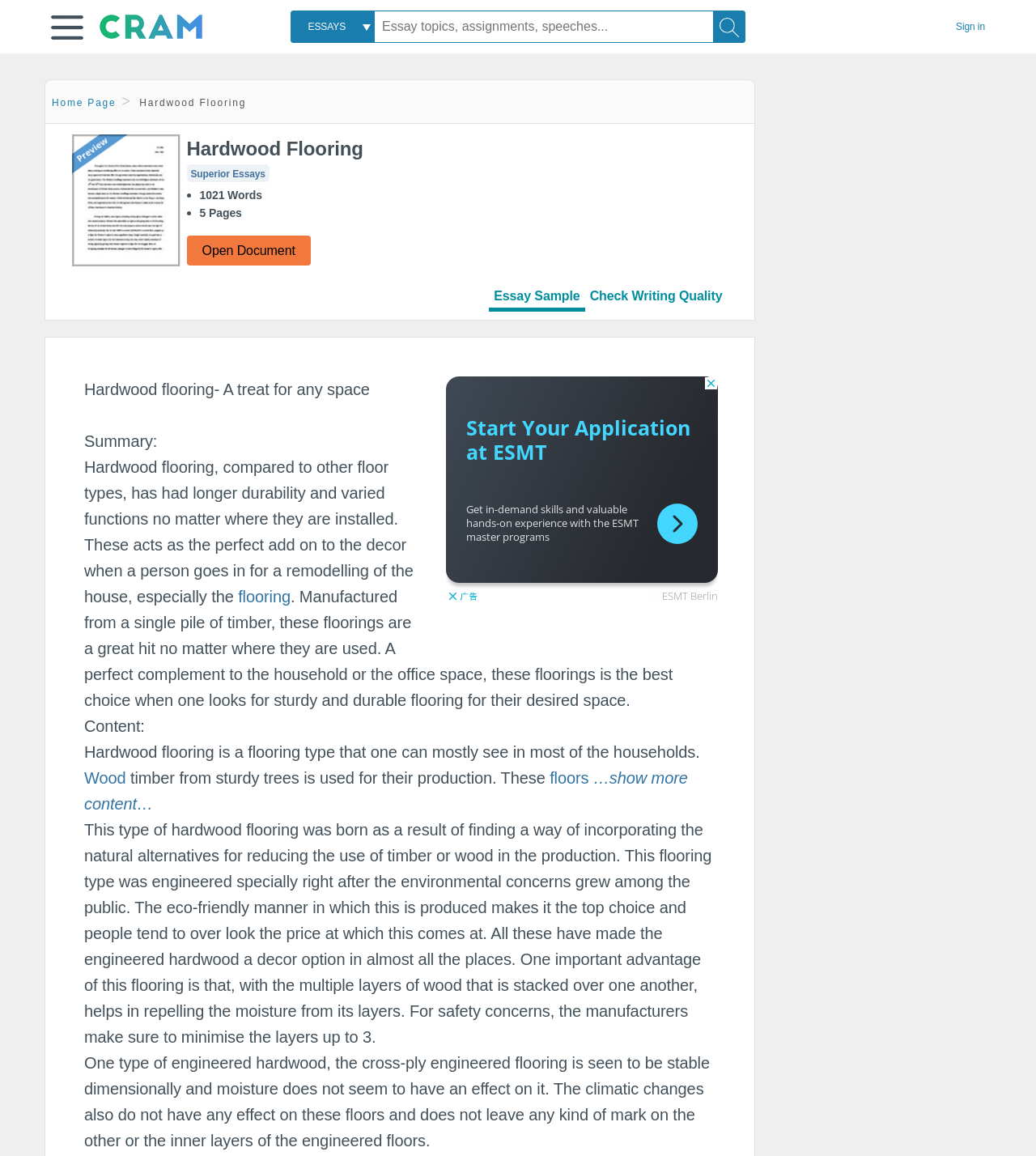Detail the features and information presented on the webpage.

This webpage is about hardwood flooring, with a focus on its benefits and features. At the top left, there is a main menu button with a burger menu icon. Next to it, there is a link with an image, followed by a combobox and a search textbox with a search button. 

On the top right, there are links to sign in and the home page. Below the top section, there is a heading that reads "Hardwood Flooring" with an image to its left. The heading is followed by a list with two items: "1021 Words" and "5 Pages". There is also a link to open the document.

Below the heading, there is a horizontal tab list with two tabs: "Essay Sample" and "Check Writing Quality". The "Essay Sample" tab is selected by default. 

In the main content area, there is an iframe with an advertisement. Below the advertisement, there is a summary of hardwood flooring, describing its durability and varied functions. The text also mentions that hardwood flooring is a great addition to home decor. 

The webpage then provides more content about hardwood flooring, including its production process, benefits, and types. There are links to related terms such as "flooring" and "wood" throughout the text. The content is divided into sections with headings such as "Summary" and "Content". 

At the bottom of the page, there is a button to show more content. The webpage provides a detailed description of hardwood flooring, its advantages, and its eco-friendly production process.